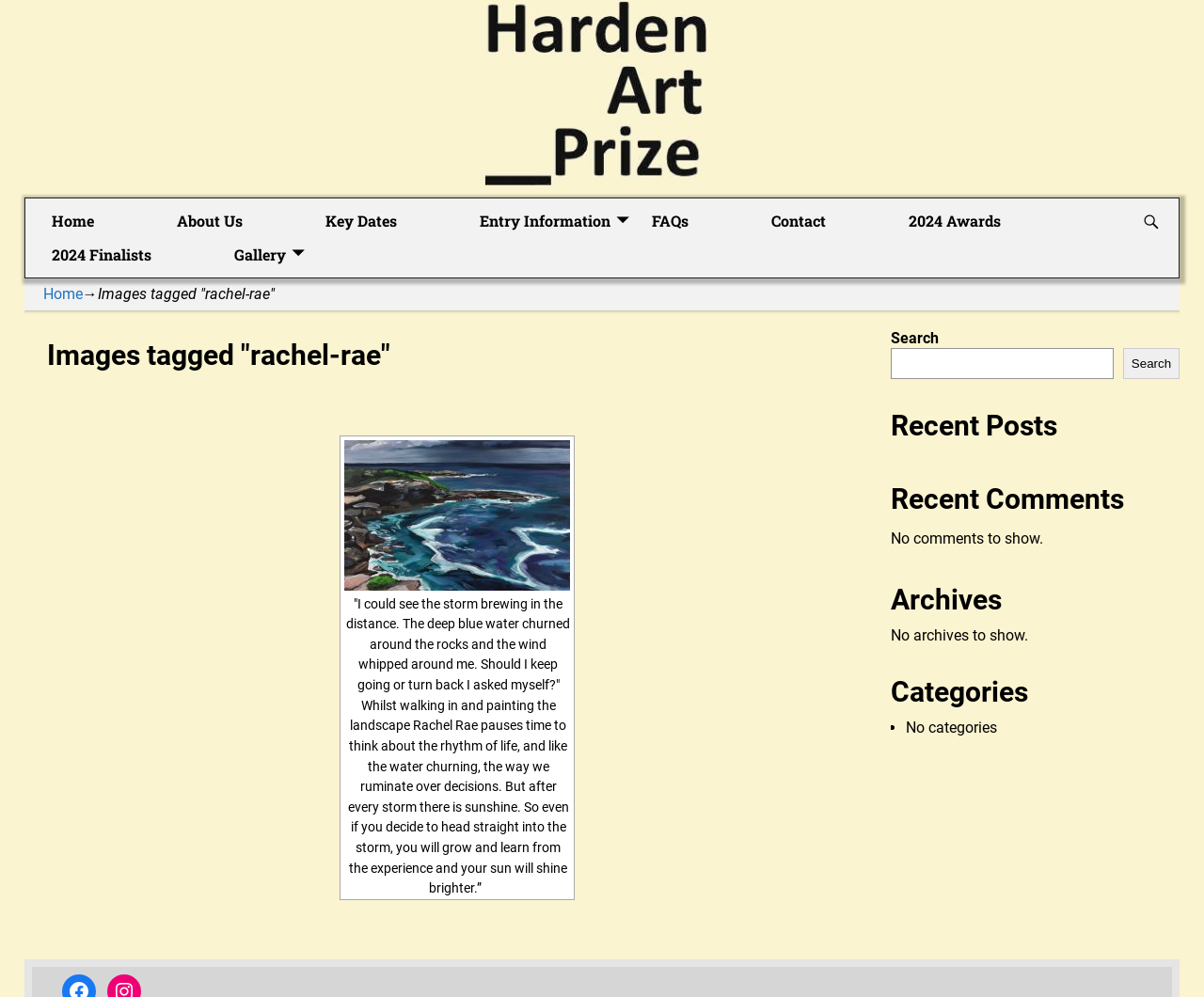Identify the bounding box coordinates of the clickable section necessary to follow the following instruction: "open gallery". The coordinates should be presented as four float numbers from 0 to 1, i.e., [left, top, right, bottom].

[0.185, 0.239, 0.262, 0.272]